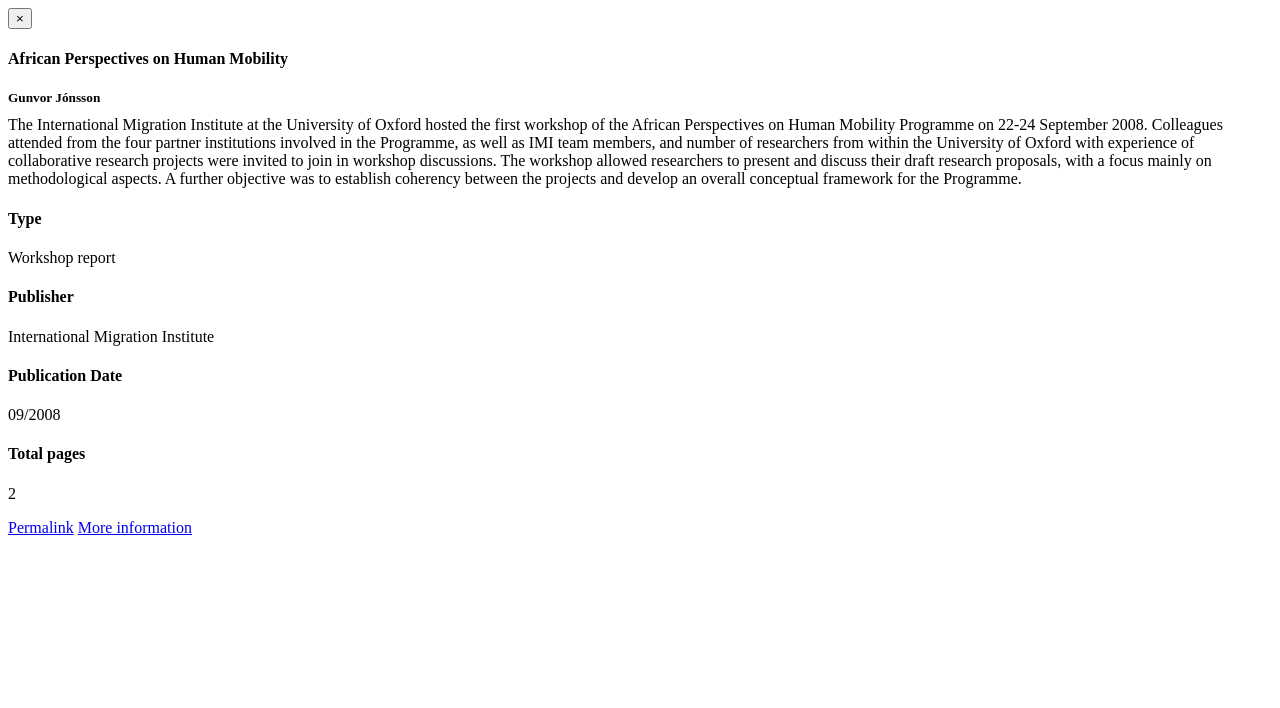Based on the element description, predict the bounding box coordinates (top-left x, top-left y, bottom-right x, bottom-right y) for the UI element in the screenshot: More information

[0.061, 0.732, 0.15, 0.756]